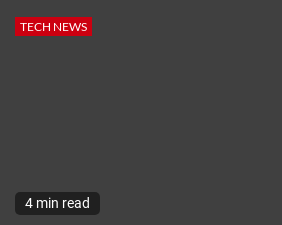Explain the image with as much detail as possible.

The image prominently features a red box labeled "TECH NEWS," indicating its categorization as a piece of technology-related information. Below, a sleek, black button displays "4 min read," suggesting that the article or story can be quickly read in approximately four minutes. The overall design is minimalistic, set against a dark background, enhancing the visibility of the text elements and drawing attention to the tech-oriented content. This imagery implies engagement with current technological trends or announcements, appealing to readers interested in concise updates in the tech world.